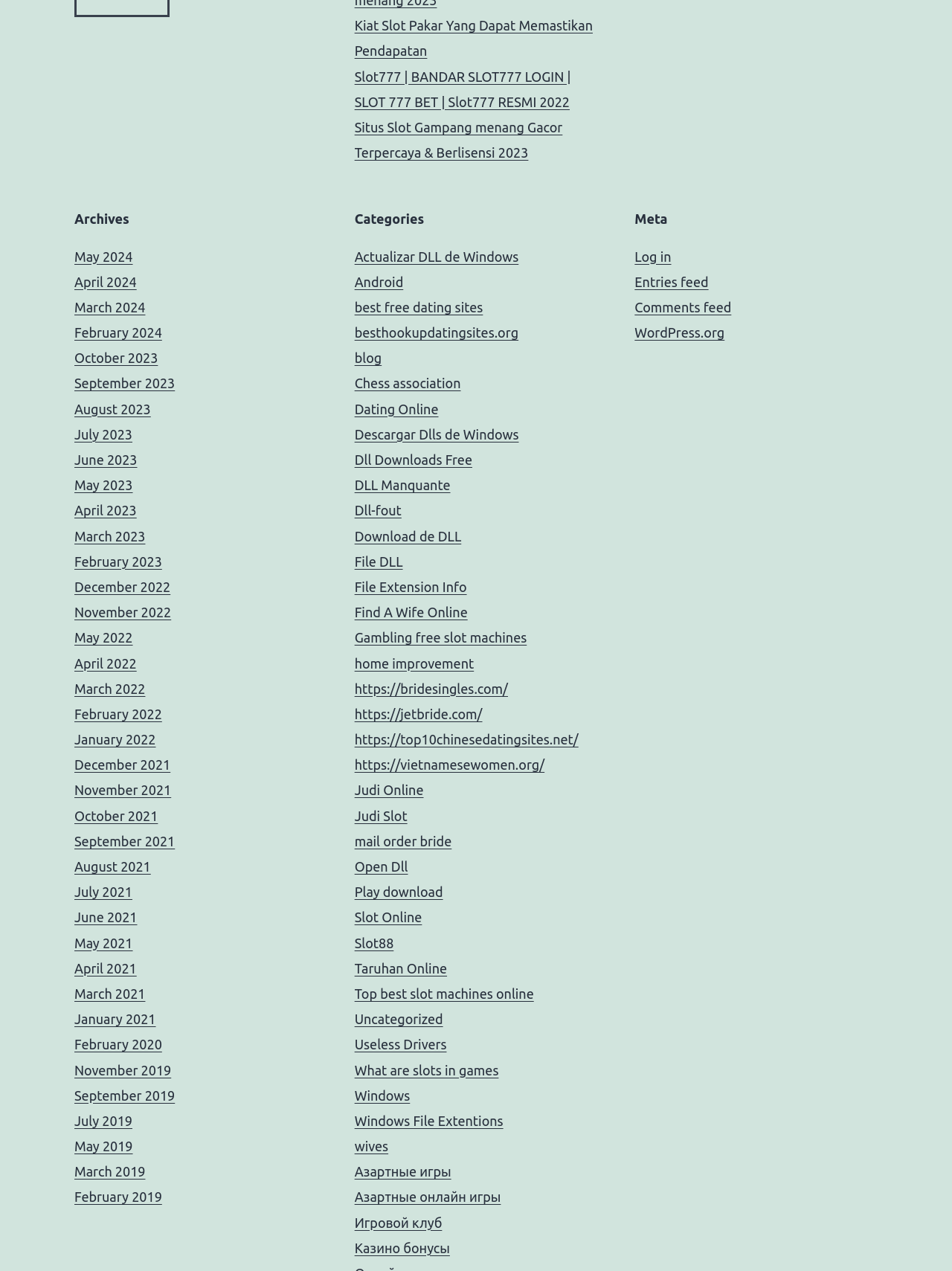Identify the bounding box coordinates for the UI element described as: "Download de DLL". The coordinates should be provided as four floats between 0 and 1: [left, top, right, bottom].

[0.372, 0.416, 0.485, 0.428]